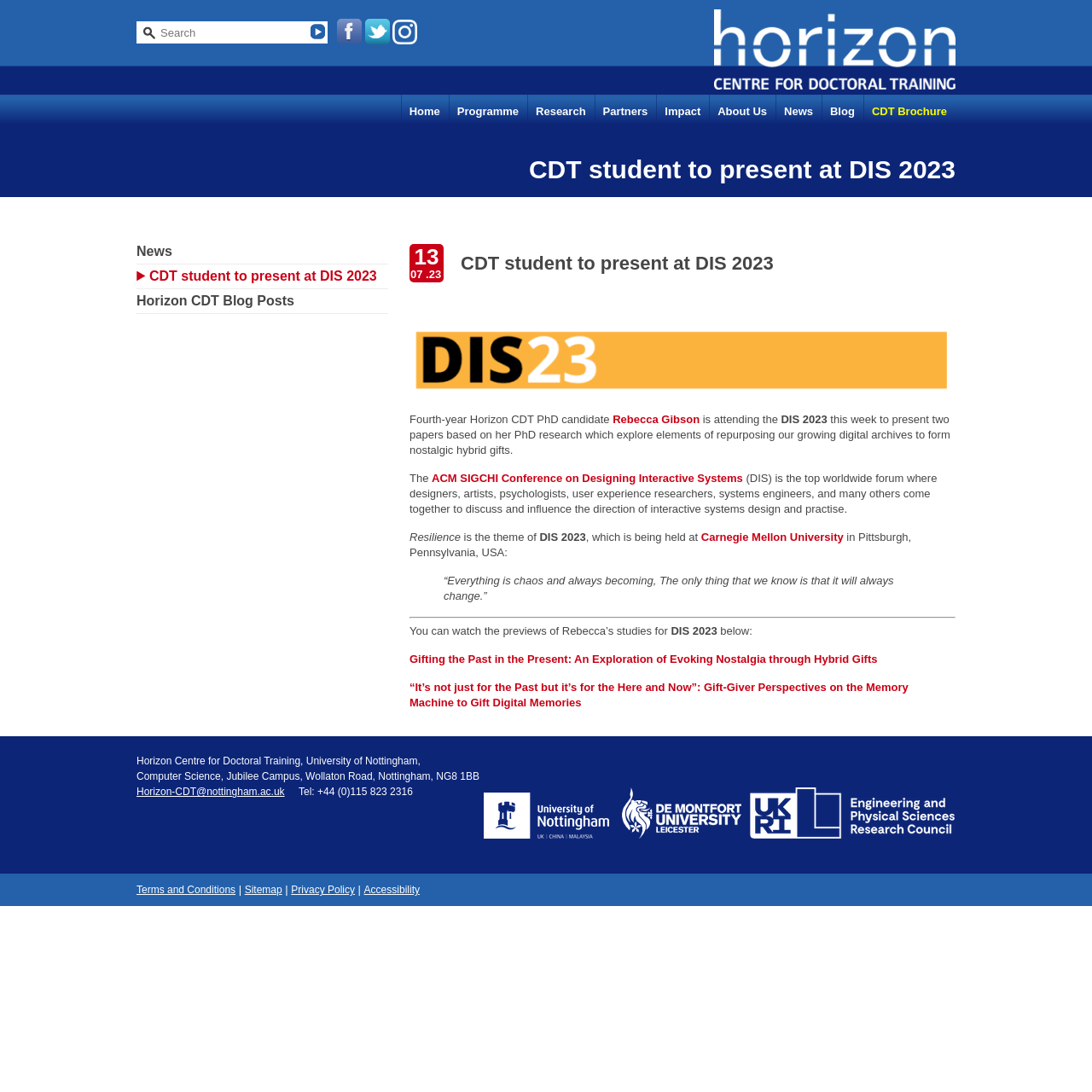Using the information shown in the image, answer the question with as much detail as possible: What is the name of the PhD candidate?

The answer can be found in the paragraph that starts with 'Fourth-year Horizon CDT PhD candidate'. The name 'Rebecca Gibson' is mentioned as a link in this paragraph.